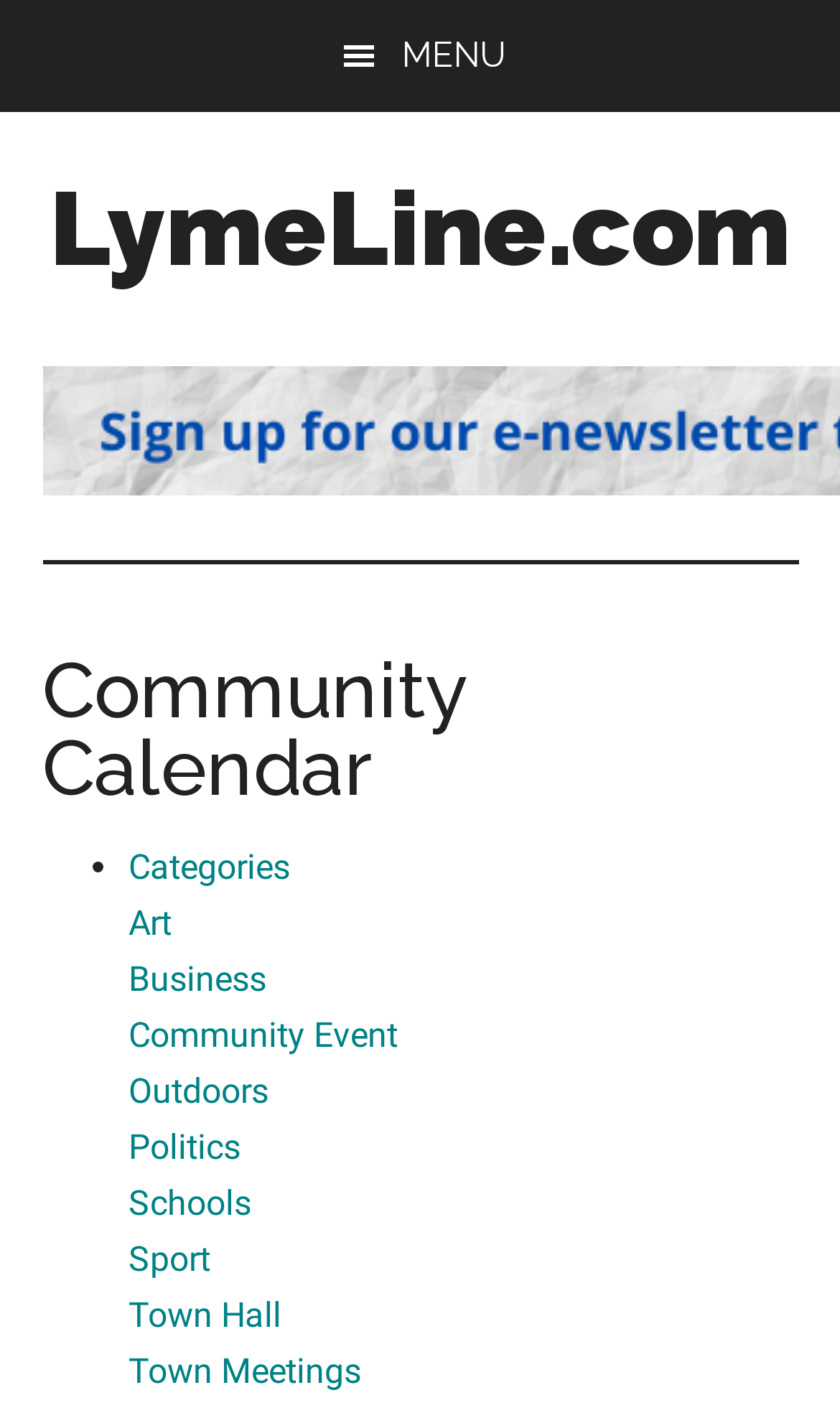Please identify the bounding box coordinates of the element I need to click to follow this instruction: "View Art events".

[0.153, 0.641, 0.204, 0.67]